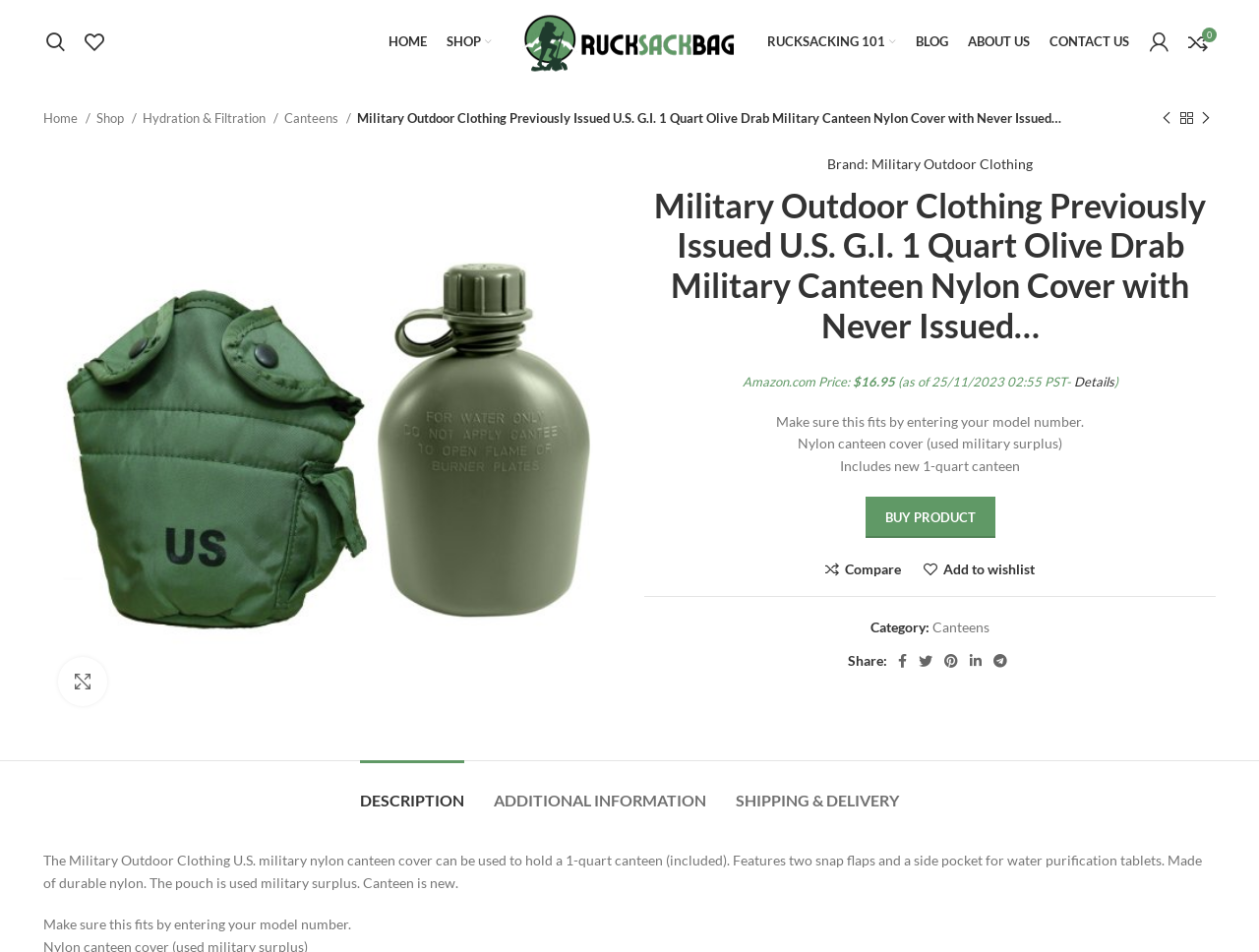Please determine the bounding box coordinates for the UI element described as: "parent_node: Share: aria-label="Telegram social link"".

[0.784, 0.681, 0.804, 0.708]